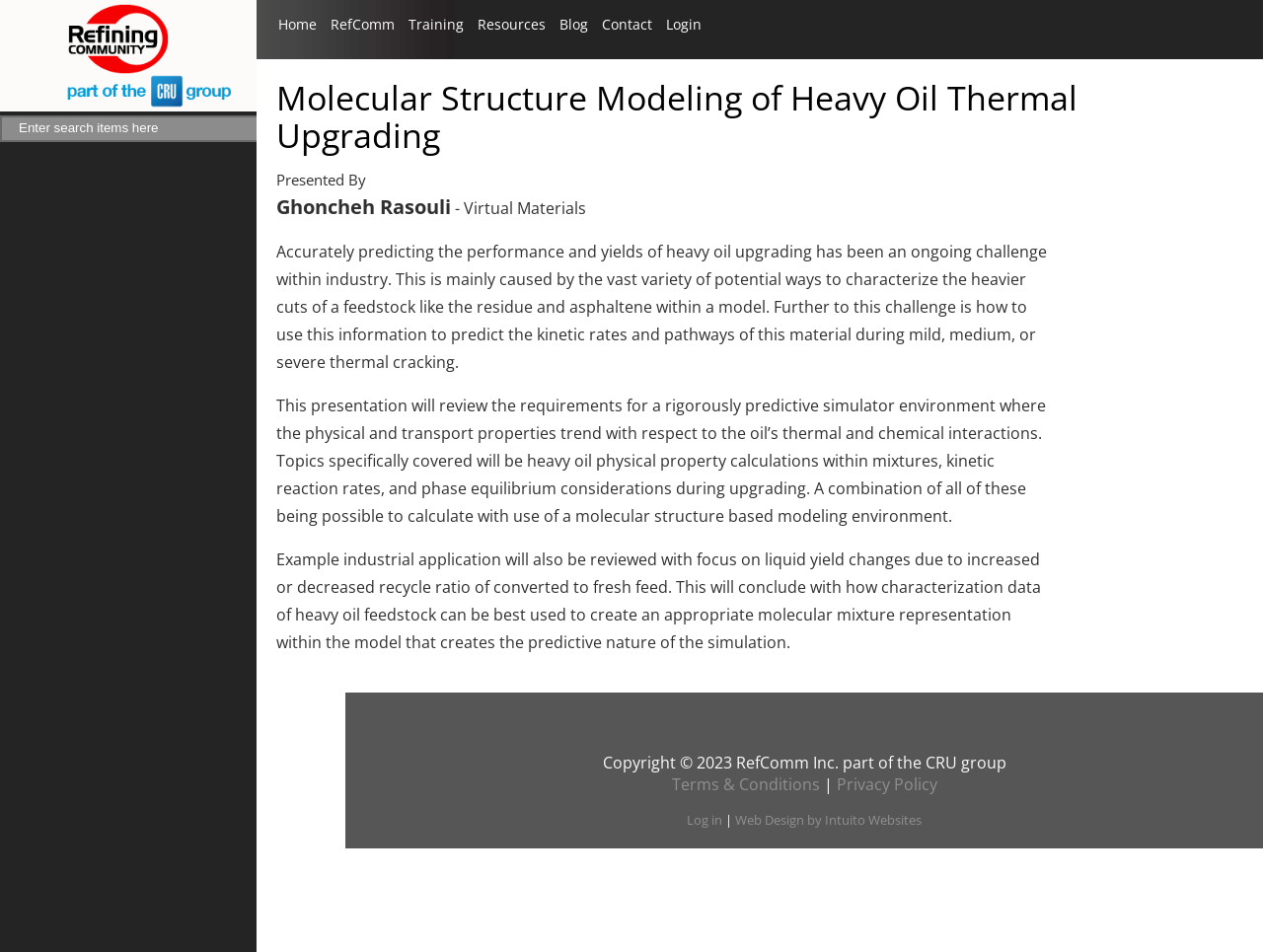Please find the bounding box coordinates in the format (top-left x, top-left y, bottom-right x, bottom-right y) for the given element description. Ensure the coordinates are floating point numbers between 0 and 1. Description: alt="Refining Community Logo"

[0.0, 0.0, 0.203, 0.117]